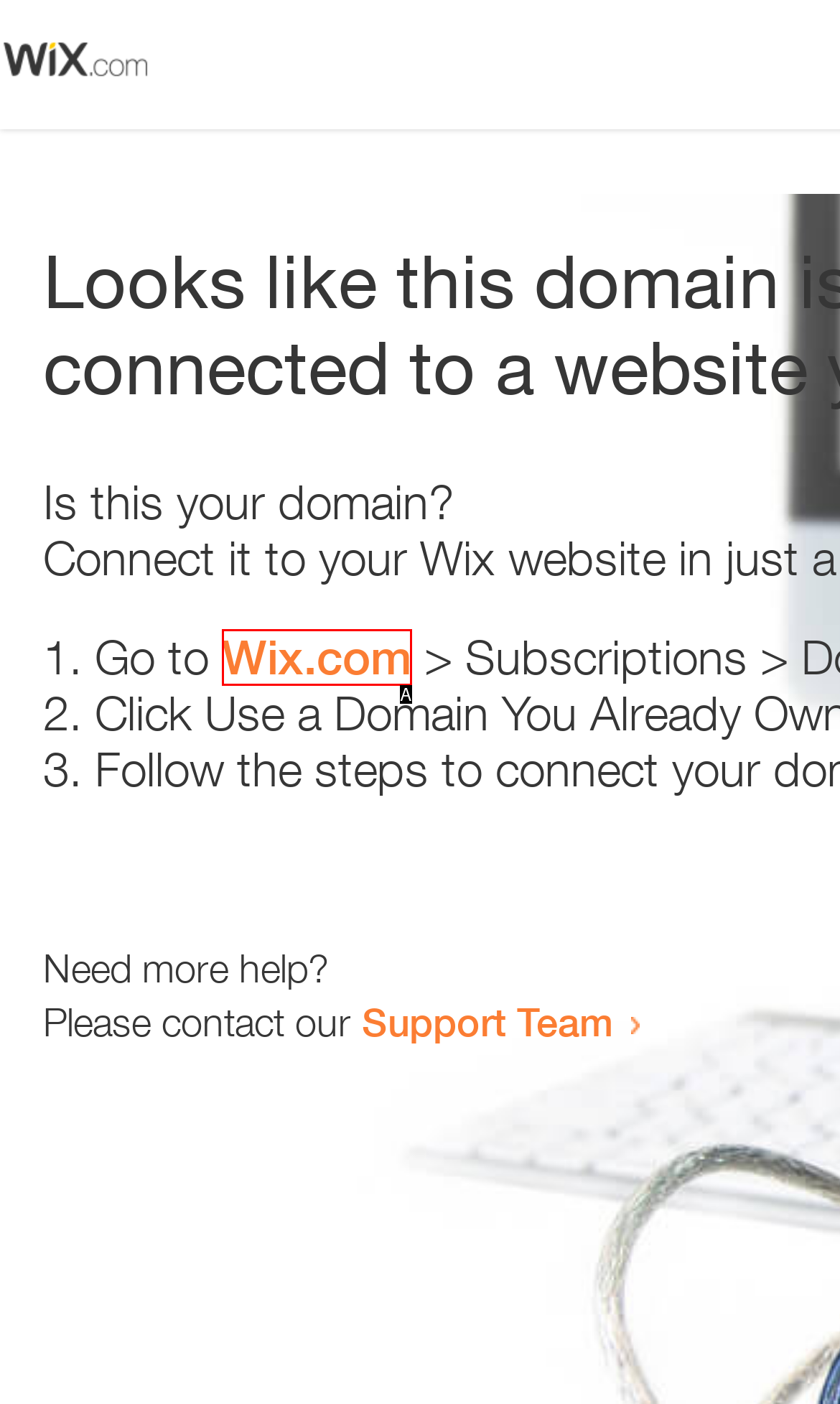From the available choices, determine which HTML element fits this description: Wix.com Respond with the correct letter.

A